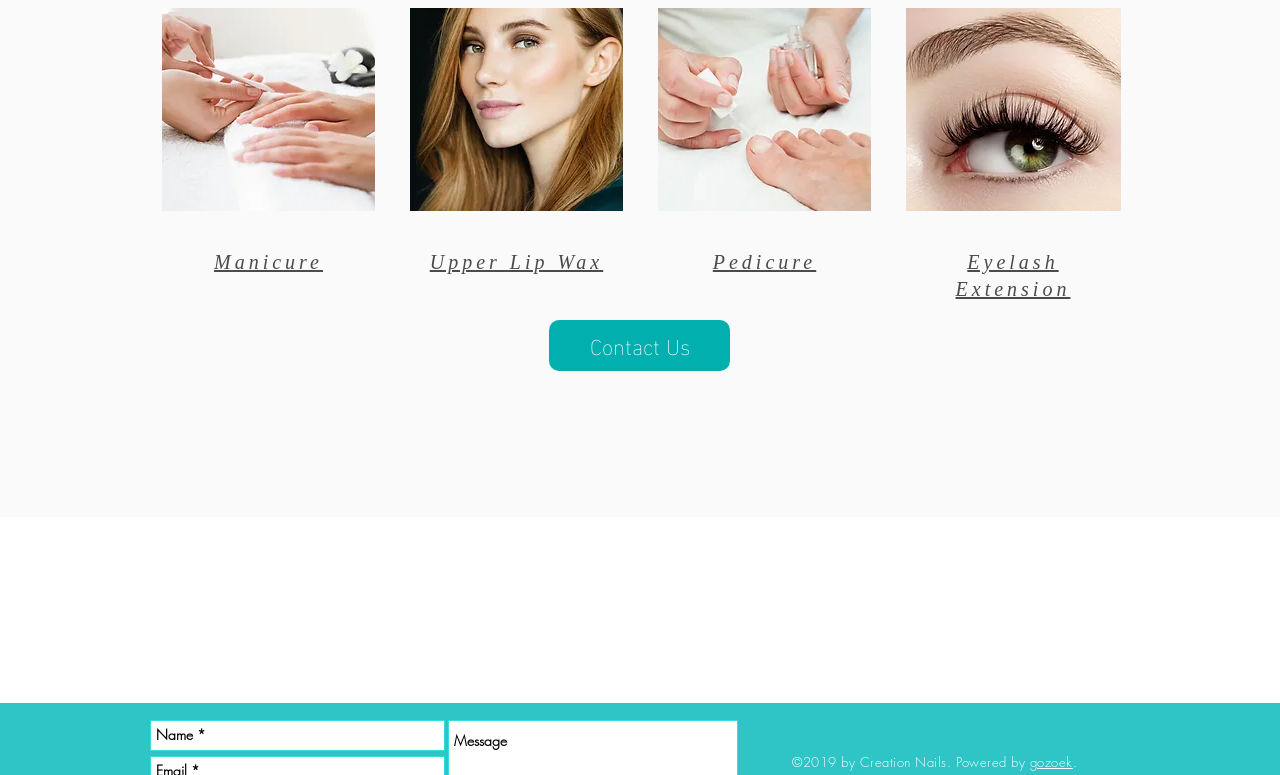What is the main theme of this webpage?
Give a detailed and exhaustive answer to the question.

Based on the links and images on the webpage, it appears to be related to beauty services such as manicure, pedicure, and eyelash extension.